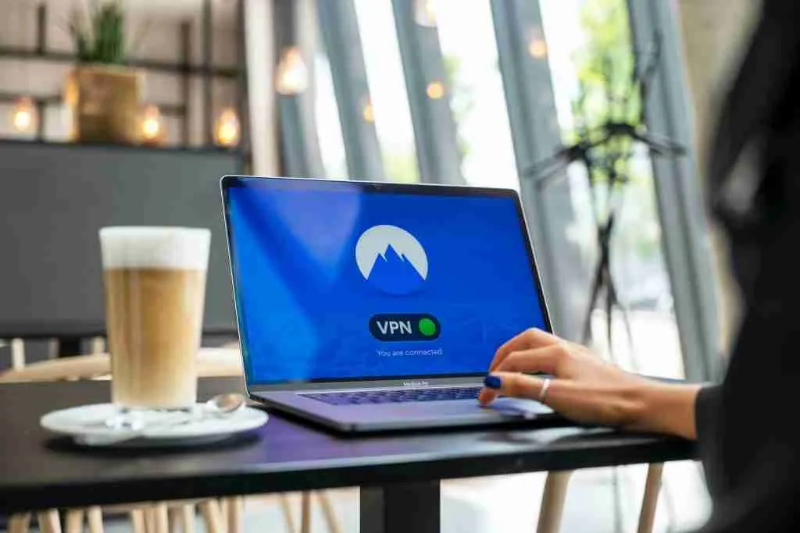What is emphasized by the VPN interface?
From the image, respond with a single word or phrase.

Online privacy and security